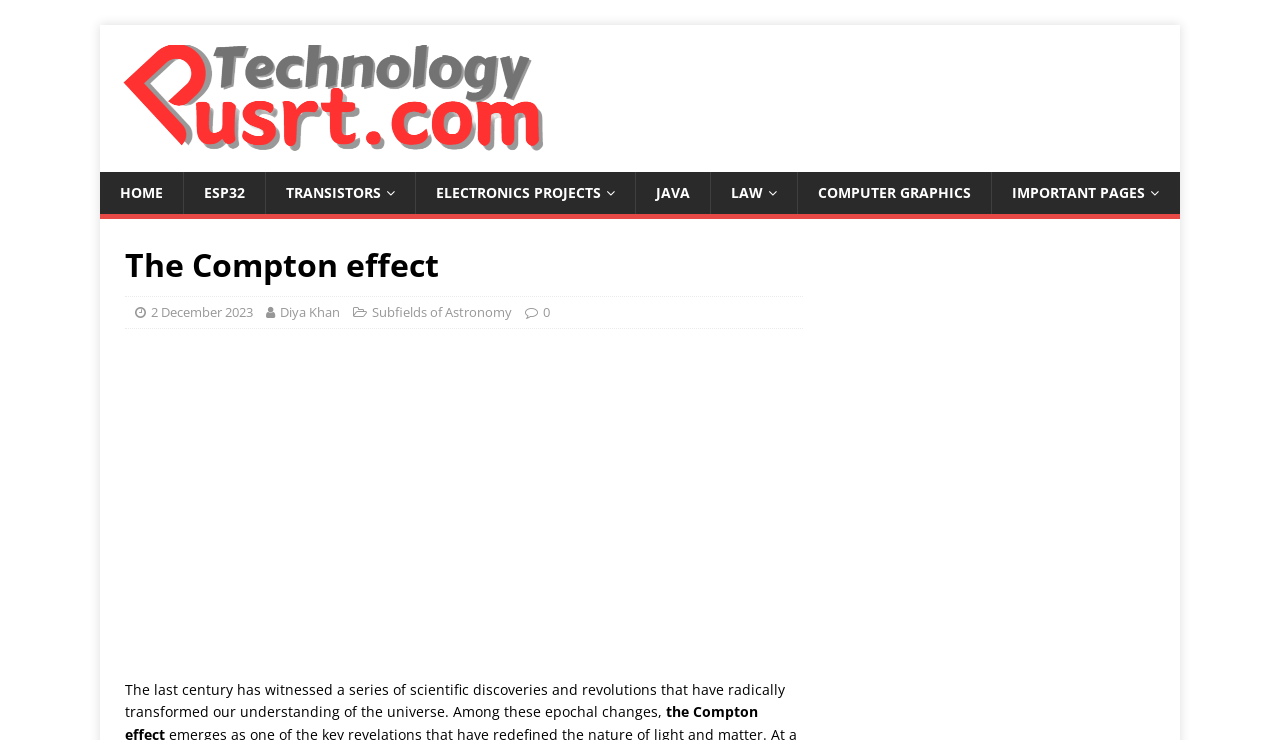Given the element description: "Transistors", predict the bounding box coordinates of the UI element it refers to, using four float numbers between 0 and 1, i.e., [left, top, right, bottom].

[0.207, 0.232, 0.324, 0.29]